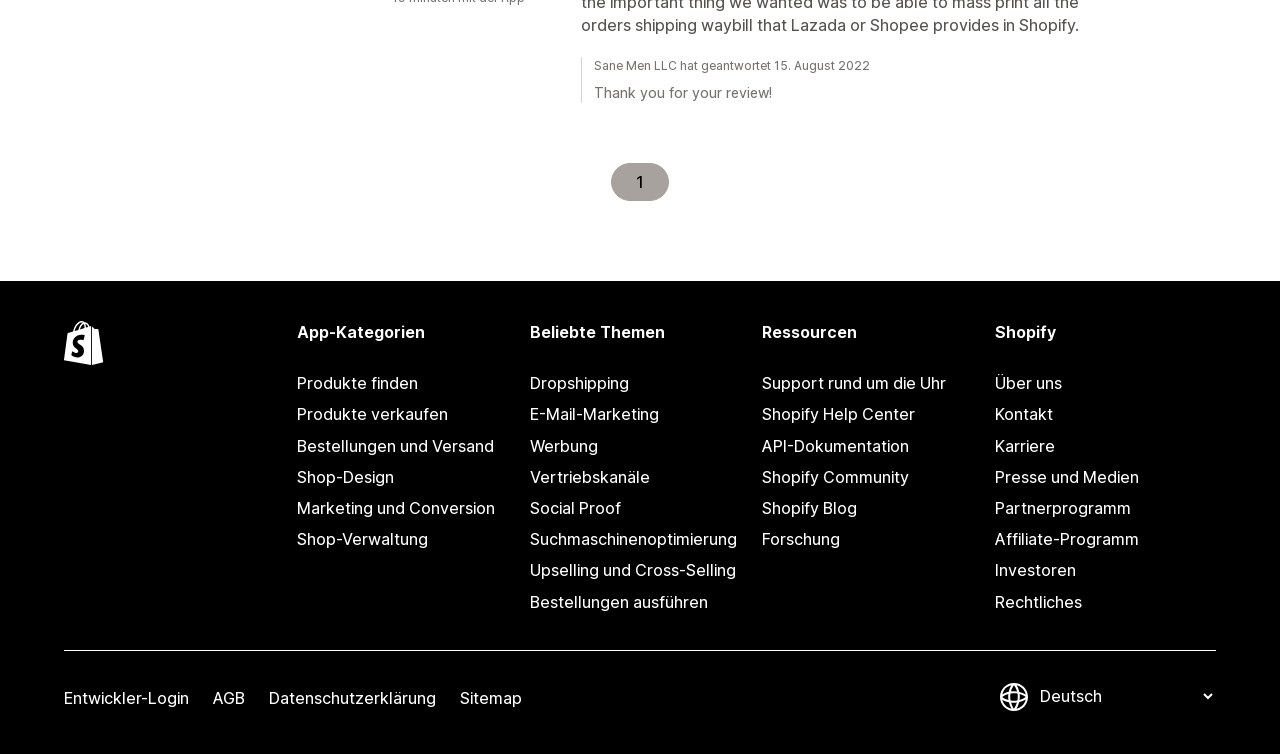Given the description "Performance (22)", provide the bounding box coordinates of the corresponding UI element.

None